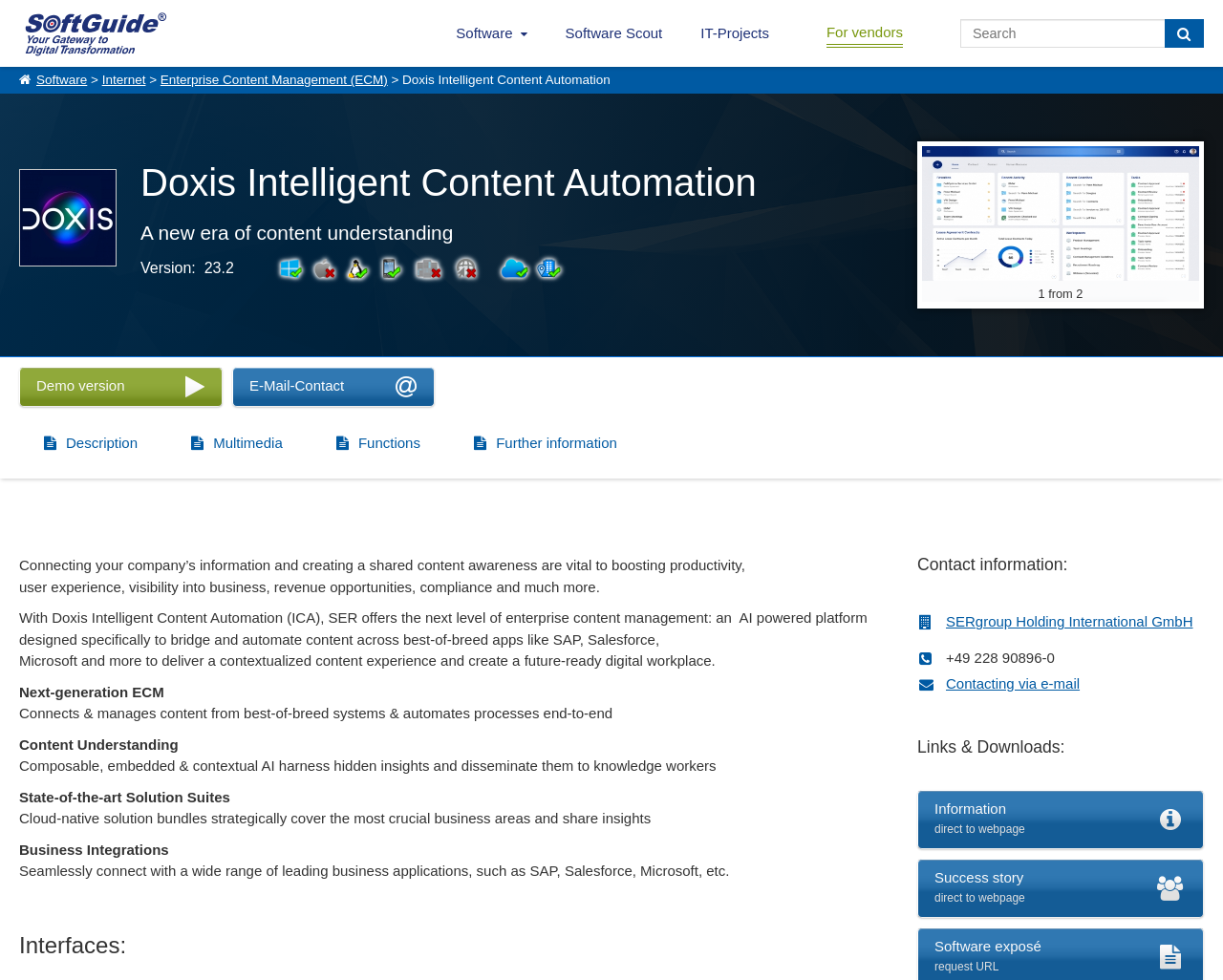Construct a thorough caption encompassing all aspects of the webpage.

This webpage is about Doxis Intelligent Content Automation, a software for enterprise content management. At the top, there are several links to different sections of the website, including "Overview of the Business Software Market", "Software", "Software Scout", "IT-Projects", and "For vendors". Next to these links, there is a search bar with a "Search" button.

Below the search bar, there is a navigation menu with links to "Internet", "Enterprise Content Management (ECM)", and "Doxis Intelligent Content Automation". The "Doxis Intelligent Content Automation" link is accompanied by a heading with the same text.

On the left side of the page, there is an image with the text "A new era of content understanding" and a heading that reads "Doxis Intelligent Content Automation". Below the heading, there is a version number "23.2" and a list of supported platforms, including Windows, MAC, Linux/Unix, Mobile, Mainframe, Web-based, SaaS, and Cloud.

To the right of the image, there is a dashboard image with the text "Doxis Intelligent Content Automation Dashboard". Below the dashboard image, there are several paragraphs of text that describe the benefits of using Doxis Intelligent Content Automation, including boosting productivity, improving user experience, and creating a future-ready digital workplace.

Further down the page, there are several sections with headings, including "Next-generation ECM", "Content Understanding", "State-of-the-art Solution Suites", "Business Integrations", and "Interfaces:". Each section has a brief description of the topic.

At the bottom of the page, there is a section with contact information, including an address, phone number, and email link. There are also links to "Links & Downloads" and several buttons to request more information or access success stories and software exposés.